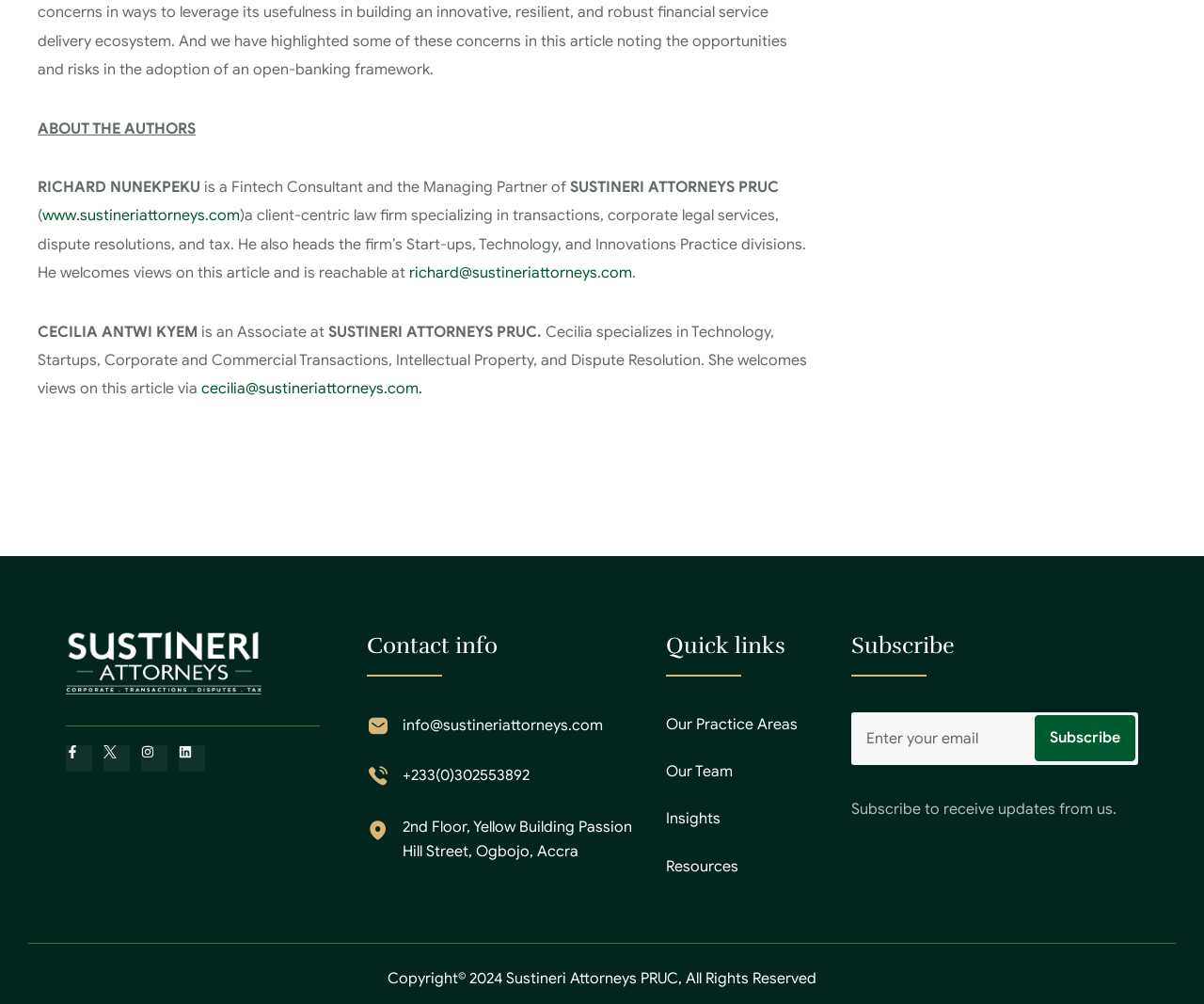Pinpoint the bounding box coordinates of the element to be clicked to execute the instruction: "Follow Sustineri on Facebook".

[0.055, 0.742, 0.077, 0.768]